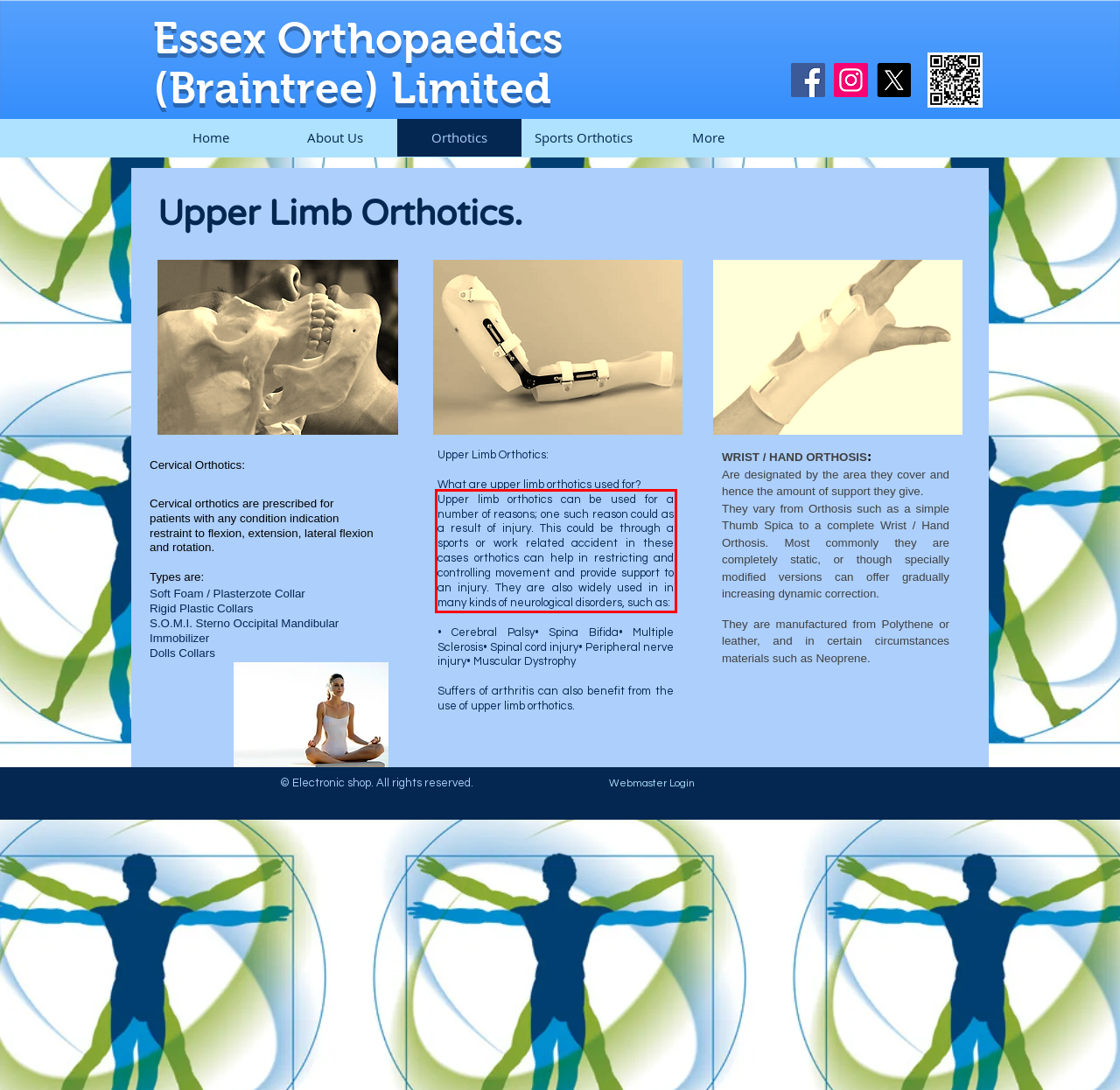Using the provided screenshot of a webpage, recognize and generate the text found within the red rectangle bounding box.

Upper limb orthotics can be used for a number of reasons; one such reason could as a result of injury. This could be through a sports or work related accident in these cases orthotics can help in restricting and controlling movement and provide support to an injury. They are also widely used in in many kinds of neurological disorders, such as: